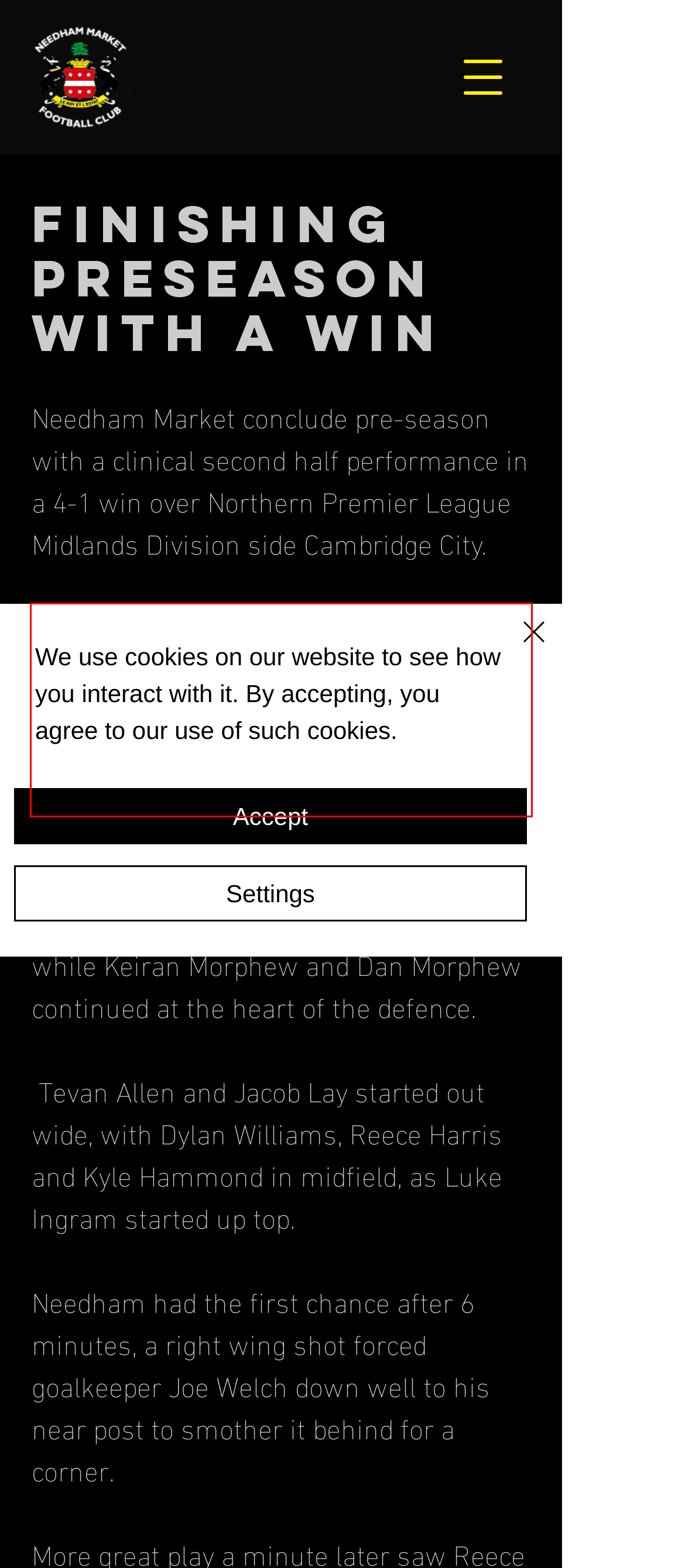Identify the text within the red bounding box on the webpage screenshot and generate the extracted text content.

Joint managers for the day Darran McCarrick and Patrick Brothers went with a similar side to Tuesday's goalless draw with Stowmarket Town, with Marcus Garnham again starting in goal.